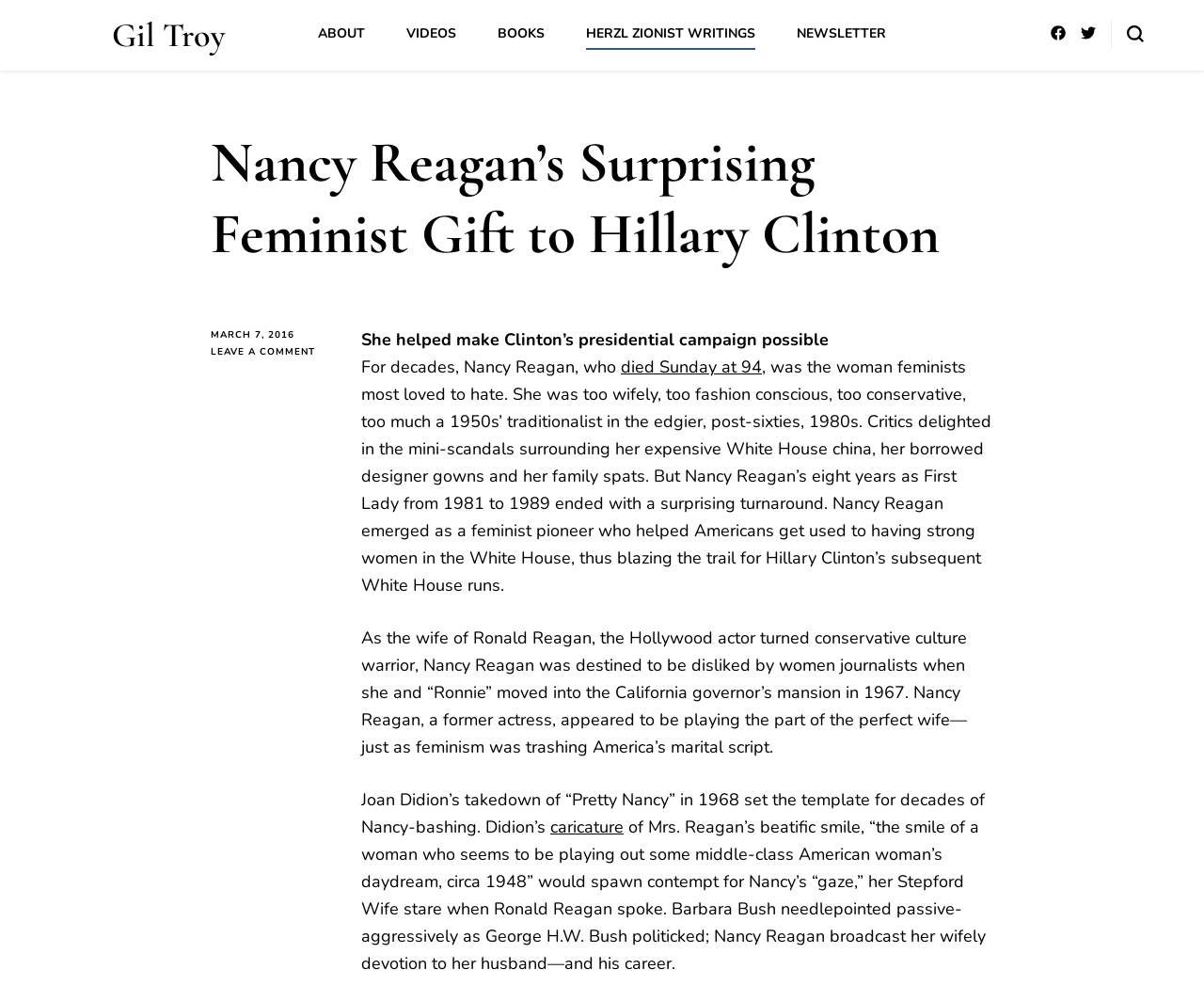Please determine the bounding box of the UI element that matches this description: Herzl Zionist Writings. The coordinates should be given as (top-left x, top-left y, bottom-right x, bottom-right y), with all values between 0 and 1.

[0.487, 0.025, 0.627, 0.043]